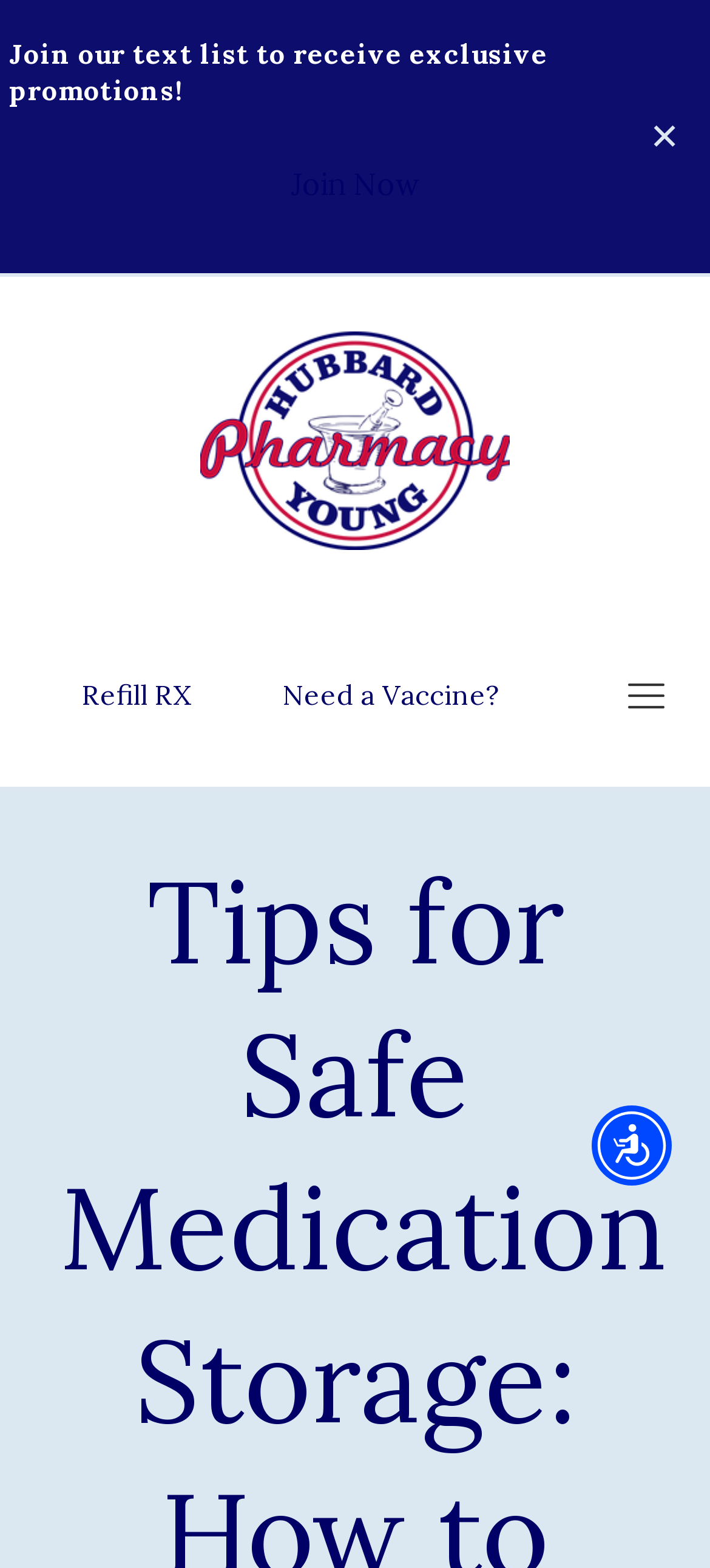What is the purpose of the accessibility menu?
Please provide a full and detailed response to the question.

The accessibility menu is a button located at the top right corner of the webpage, which suggests that it provides options for users to customize the webpage's accessibility features, such as font size, color scheme, or screen reader settings, to better accommodate their needs.